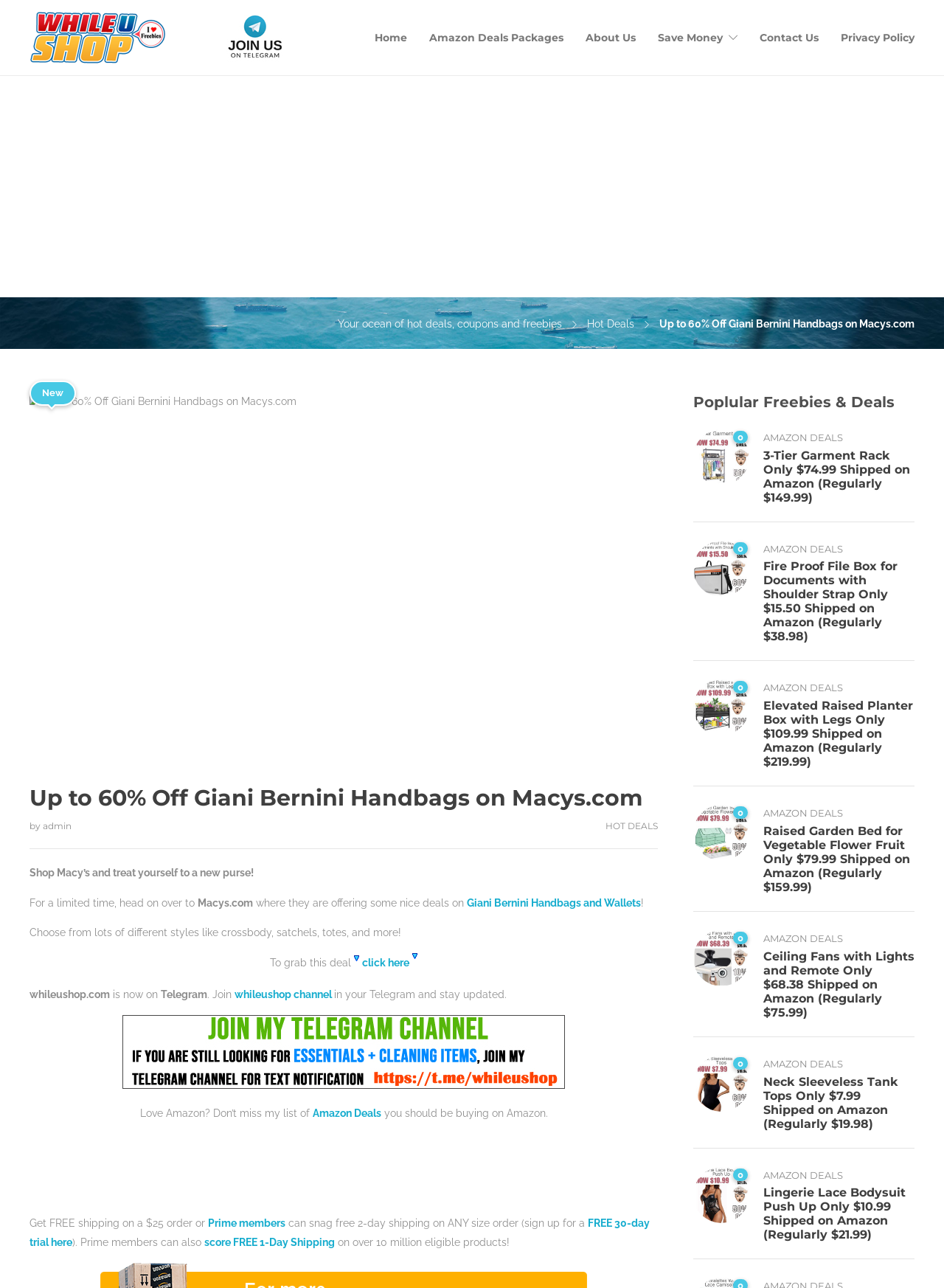Please find the bounding box coordinates of the element that you should click to achieve the following instruction: "Click on 'click here'". The coordinates should be presented as four float numbers between 0 and 1: [left, top, right, bottom].

[0.384, 0.743, 0.434, 0.752]